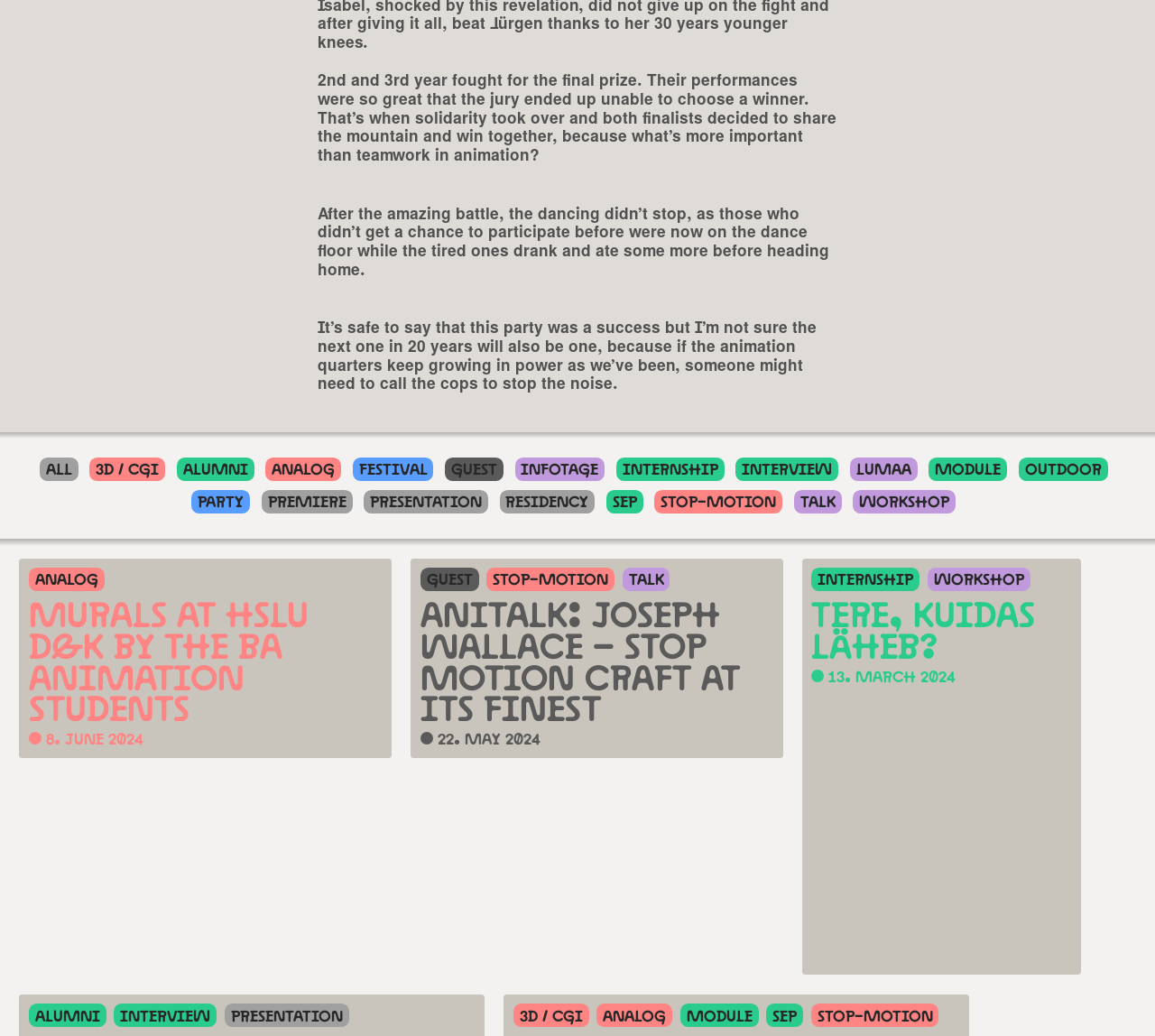What is the date of the event mentioned in the second article?
Examine the image and give a concise answer in one word or a short phrase.

22. MAY 2024